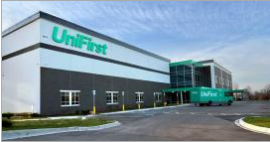Offer a detailed narrative of the image.

The image showcases a modern facility of UniFirst, prominently displaying the company's name across its exterior. The building features a sleek design with a combination of gray and white materials, highlighted by green accents that reflect the brand's identity. A delivery truck is parked nearby, indicating the active operations of the business. The surrounding landscape is well-maintained, adding to the professional appearance of the site. The clear blue sky above enhances the overall brightness of the scene, suggesting a productive day at this workplace, which recently celebrated a ribbon-cutting ceremony for its new location in Michigan.